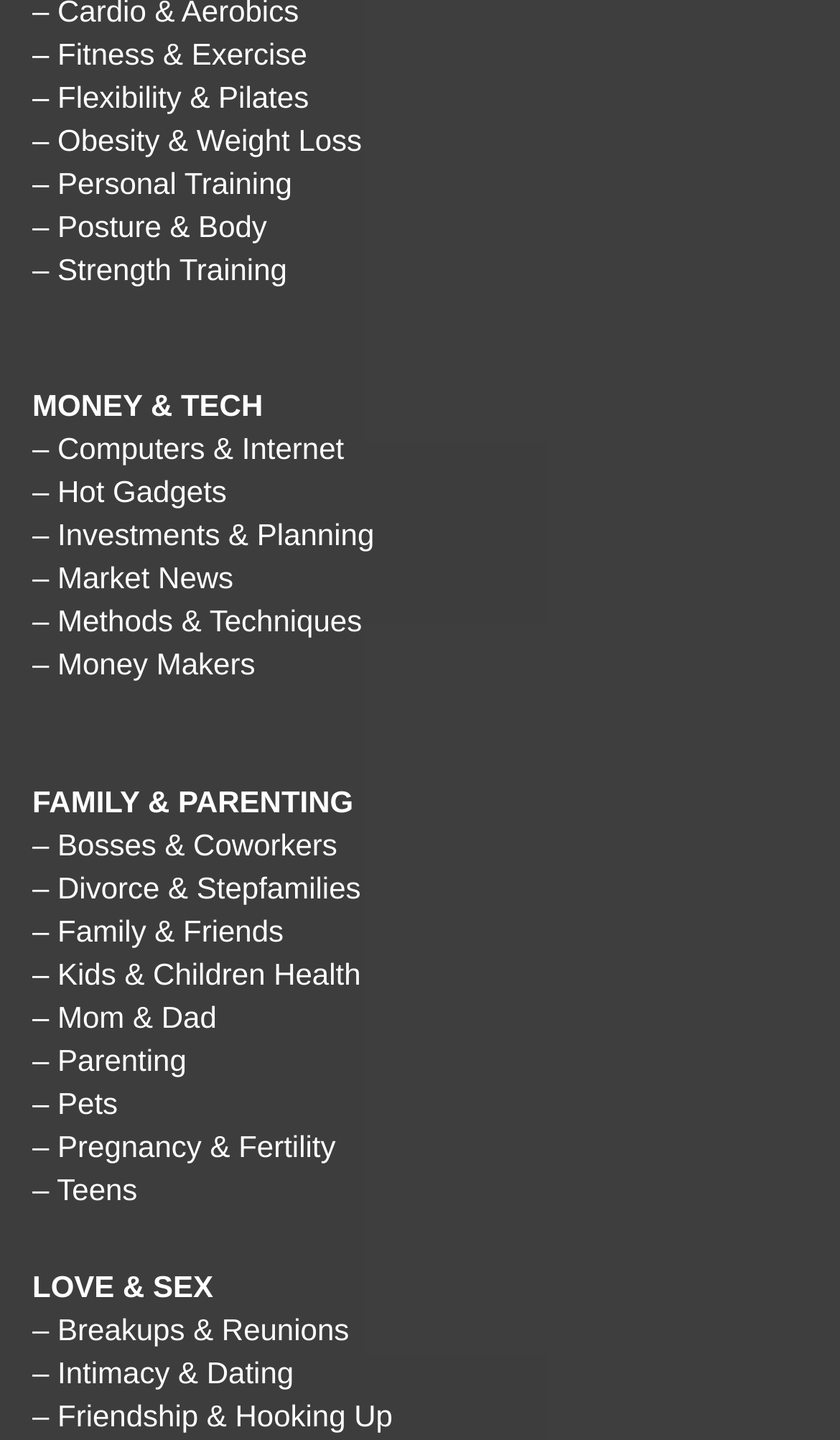How many subcategories are under 'MONEY & TECH'?
Based on the image, provide a one-word or brief-phrase response.

7